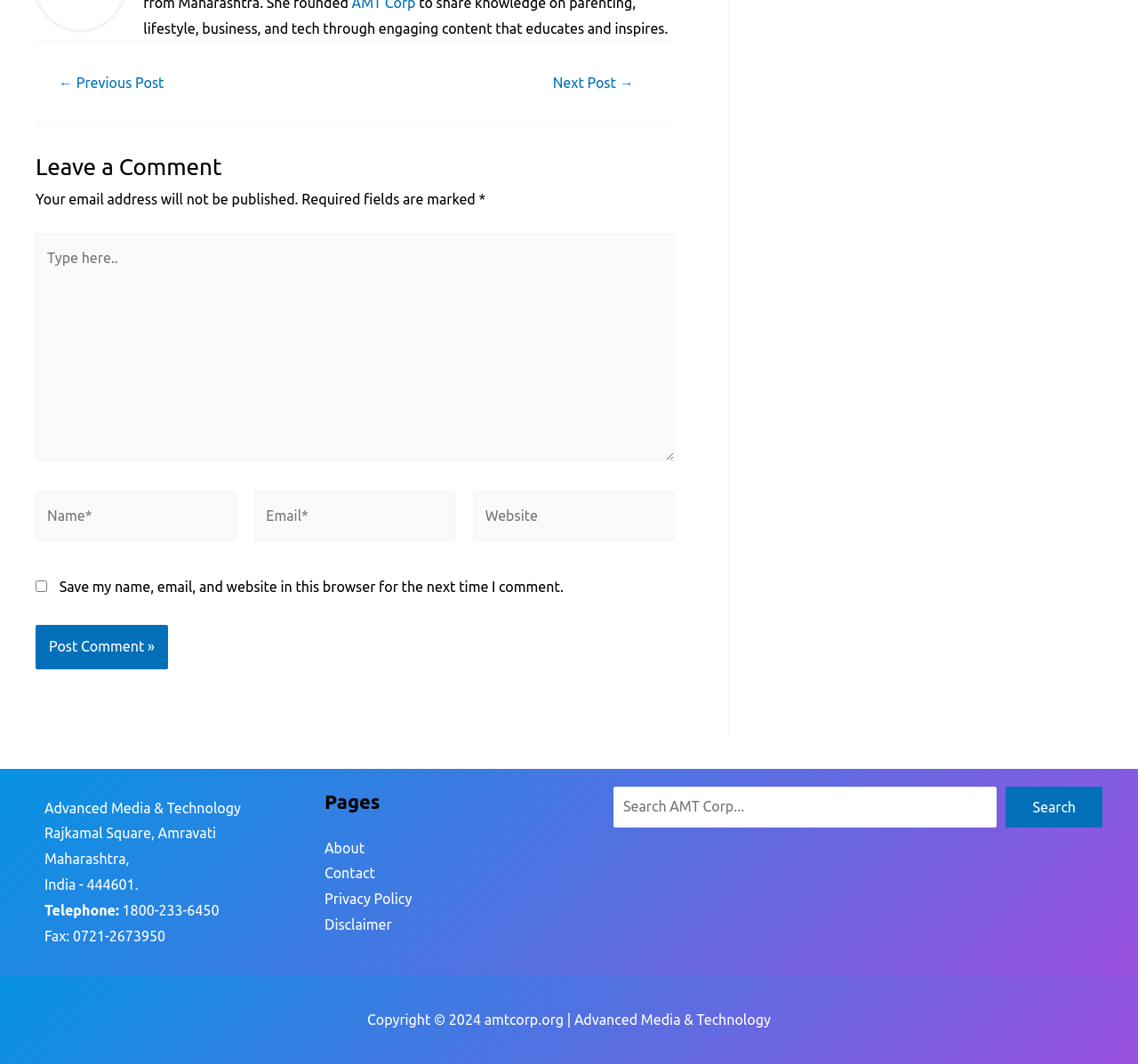Locate the bounding box coordinates of the area where you should click to accomplish the instruction: "Click Next Post".

[0.451, 0.071, 0.591, 0.085]